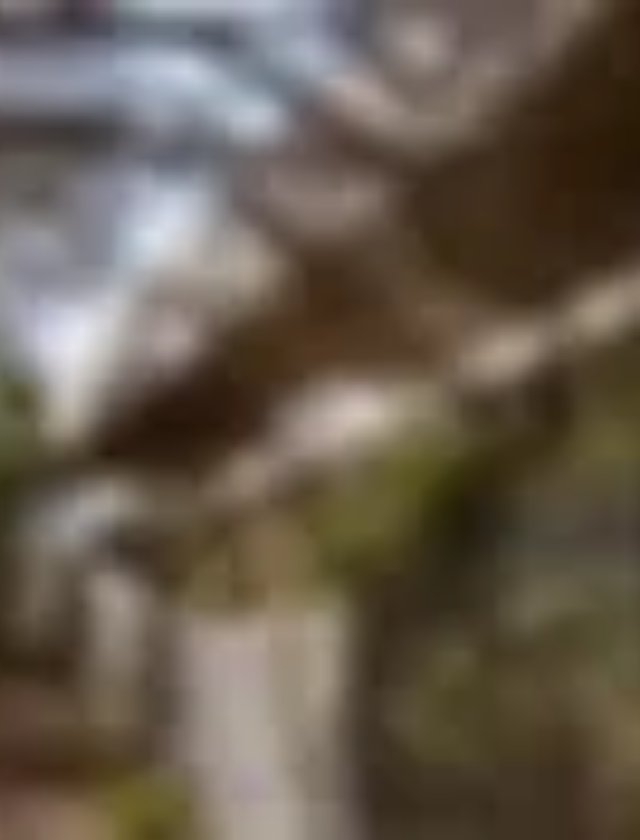Give an elaborate caption for the image.

The image captures a beautiful architectural feature of the Kilmahew Education Block, highlighting its blend of modernity and nature. The structure appears supportive of educational endeavors, with elements that suggest a focus on sustainability. The lush greenery surrounding the building enhances its inviting atmosphere, reflecting a commitment to environmentally friendly practices. This revitalization aims to integrate contemporary designs while respecting the historical context of the estate, creating a harmonious space for learning and community engagement.